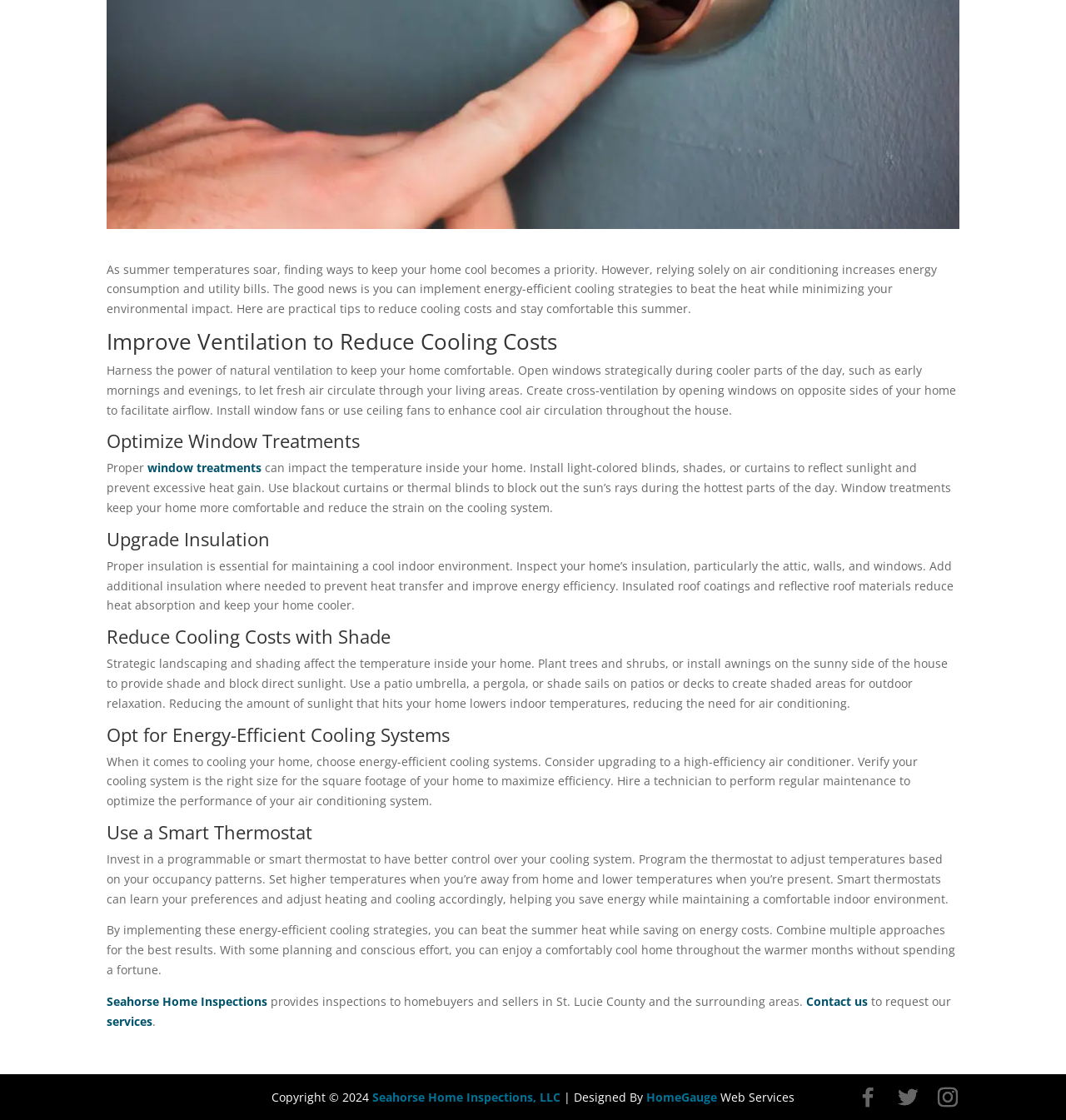Predict the bounding box coordinates of the UI element that matches this description: "window treatments". The coordinates should be in the format [left, top, right, bottom] with each value between 0 and 1.

[0.138, 0.411, 0.245, 0.425]